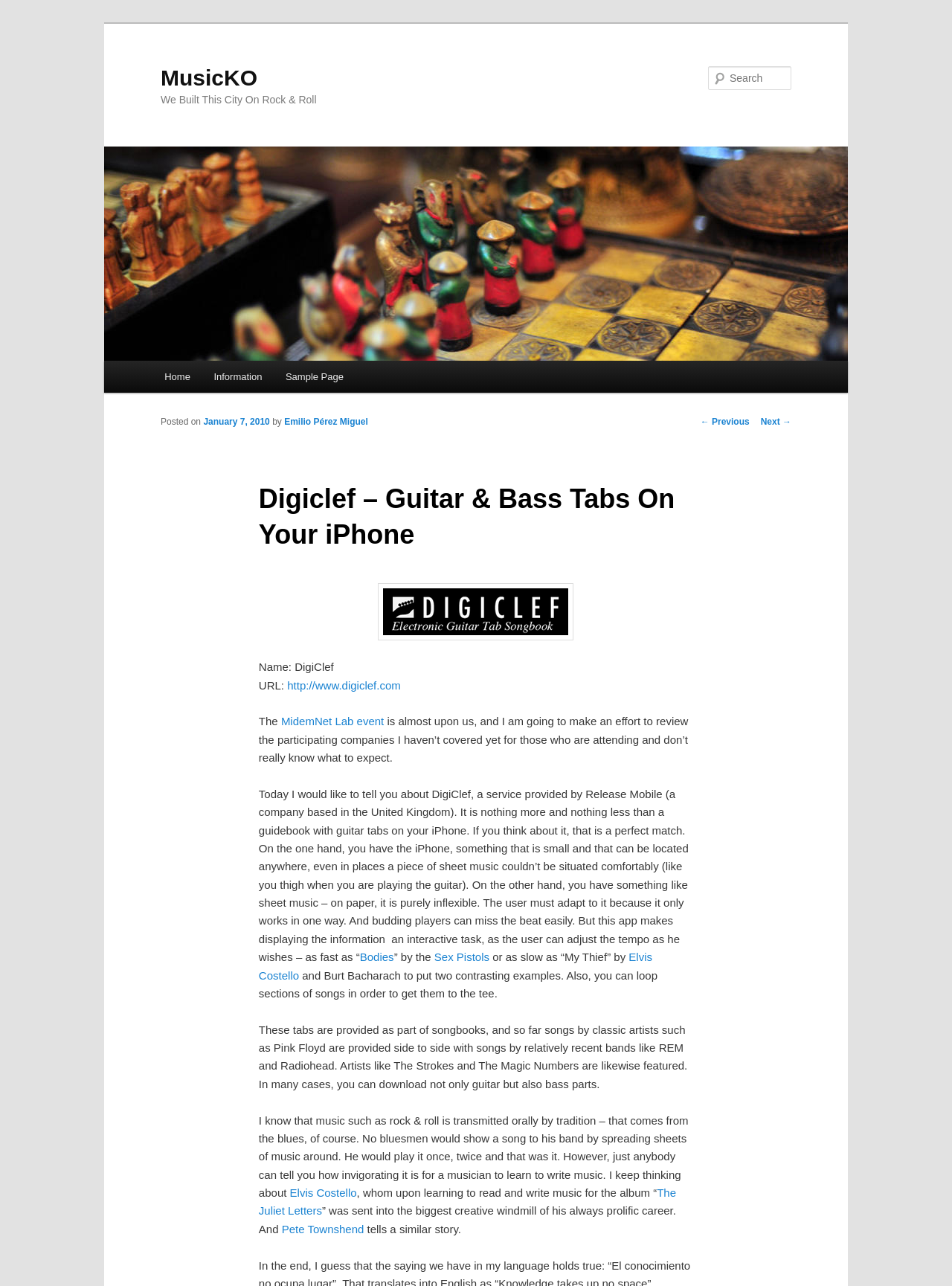Please mark the clickable region by giving the bounding box coordinates needed to complete this instruction: "Read more about Digiclef".

[0.272, 0.453, 0.728, 0.498]